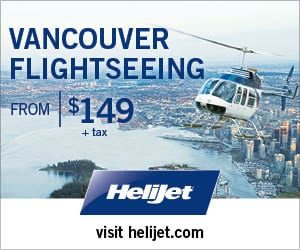Describe every aspect of the image in detail.

The image promotes Helijet's Vancouver Flightseeing experience, featuring a helicopter in mid-flight above the stunning cityscape of Vancouver. The ad highlights an introductory price starting at $149, plus tax, encouraging potential customers to explore the breathtaking views of the city's natural and architectural beauty from the sky. The Helijet logo is prominently displayed, along with a call to action to visit their website at helijet.com for more information. This advertisement appeals to adventure seekers looking to enjoy a unique perspective of Vancouver's landscape.